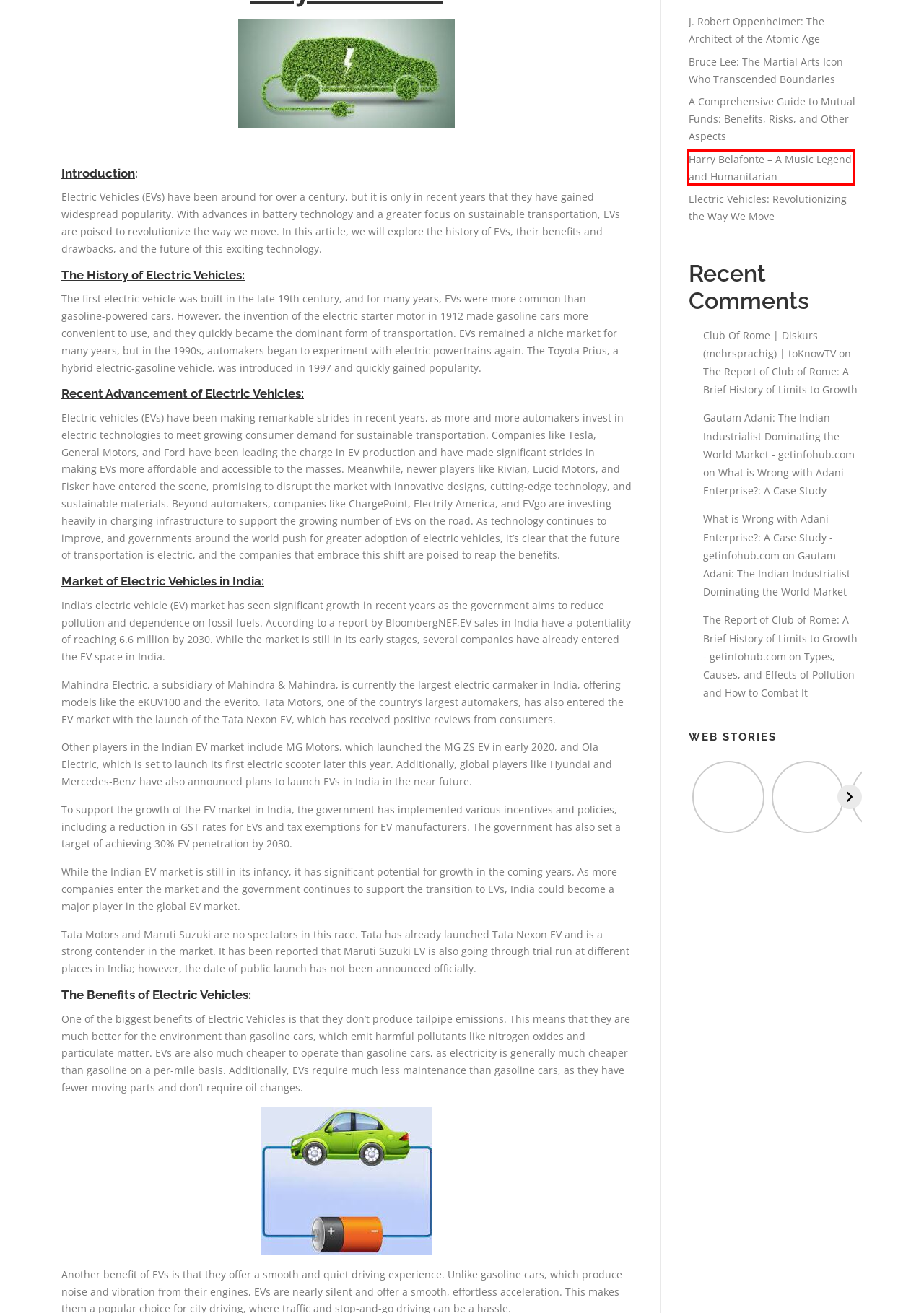You are given a webpage screenshot where a red bounding box highlights an element. Determine the most fitting webpage description for the new page that loads after clicking the element within the red bounding box. Here are the candidates:
A. J. Robert Oppenheimer: The Architect of the Atomic Age - getinfohub.com
B. Types, Causes, and Effects of Pollution and How to Combat It - getinfohub.com
C. Harry Belafonte - A Music Legend and Humanitarian - getinfohub.com
D. The Report of Club of Rome: A Brief History of Limits to Growth - getinfohub.com
E. A Comprehensive Guide to Mutual Funds: Benefits, Risks, and Other Aspects - getinfohub.com
F. What is Wrong with Adani Enterprise?: A Case Study - getinfohub.com
G. Karan Johar quits 'twitter' - getinfohub.com
H. Gautam Adani: The Indian Industrialist Dominating the World Market - getinfohub.com

C